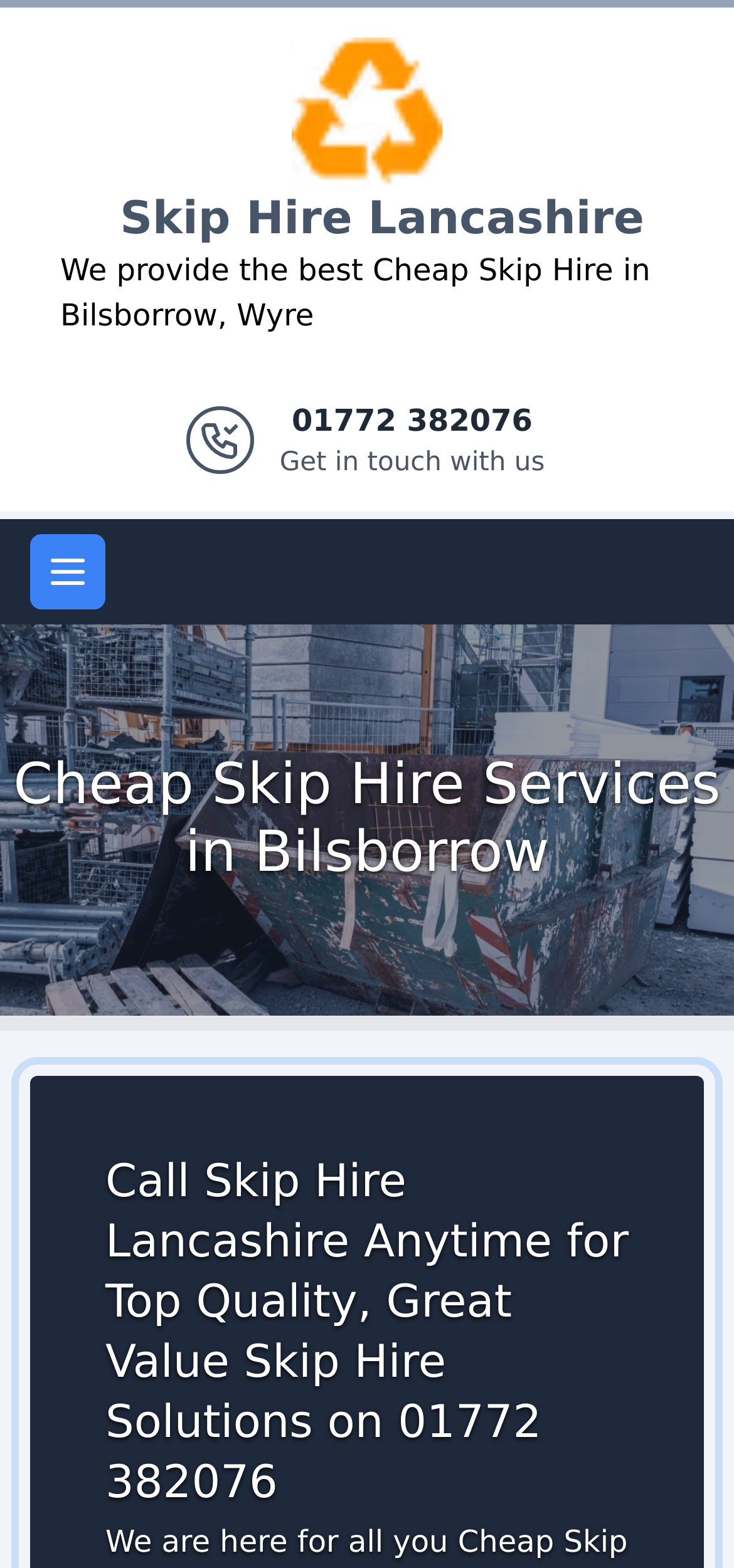Please specify the bounding box coordinates in the format (top-left x, top-left y, bottom-right x, bottom-right y), with values ranging from 0 to 1. Identify the bounding box for the UI component described as follows: Open main menu

[0.041, 0.341, 0.144, 0.389]